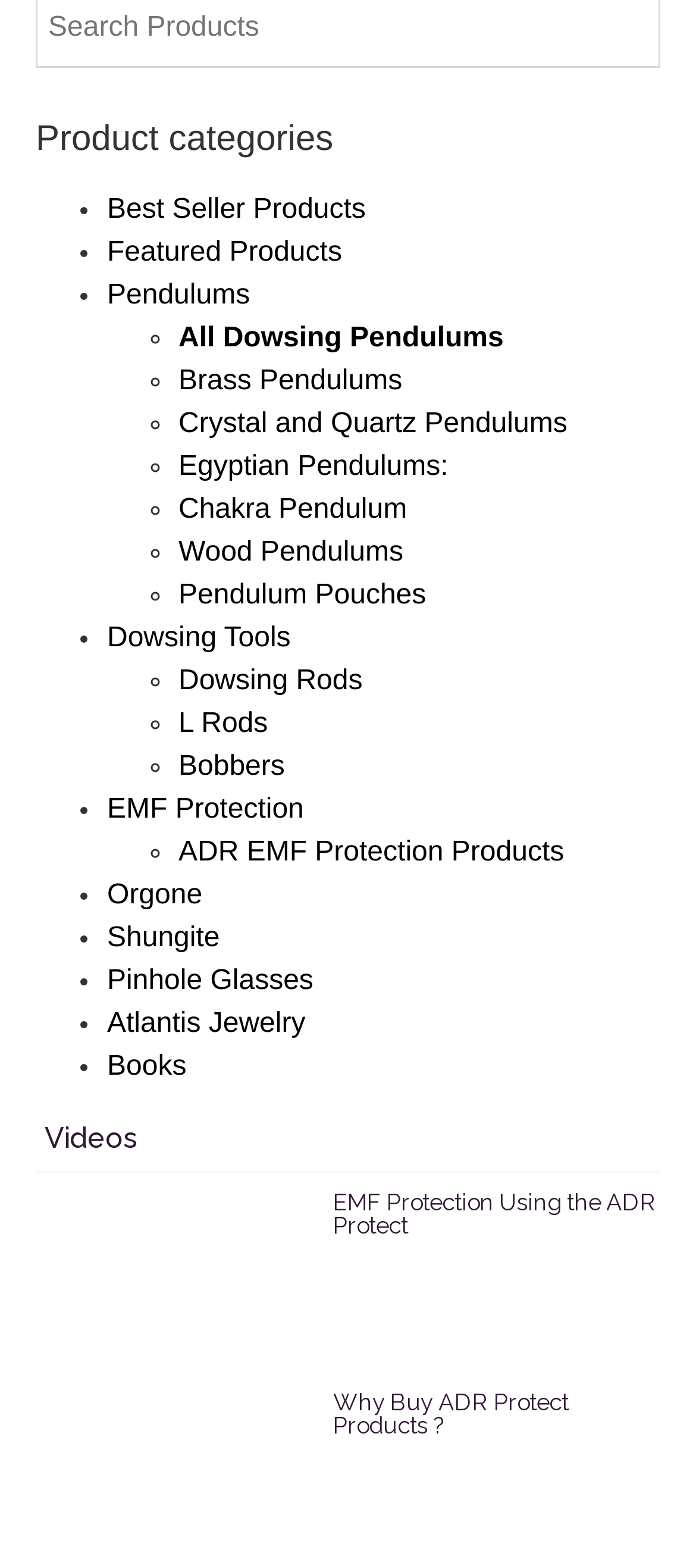Determine the bounding box coordinates of the clickable region to carry out the instruction: "Click on Best Seller Products".

[0.154, 0.124, 0.526, 0.144]